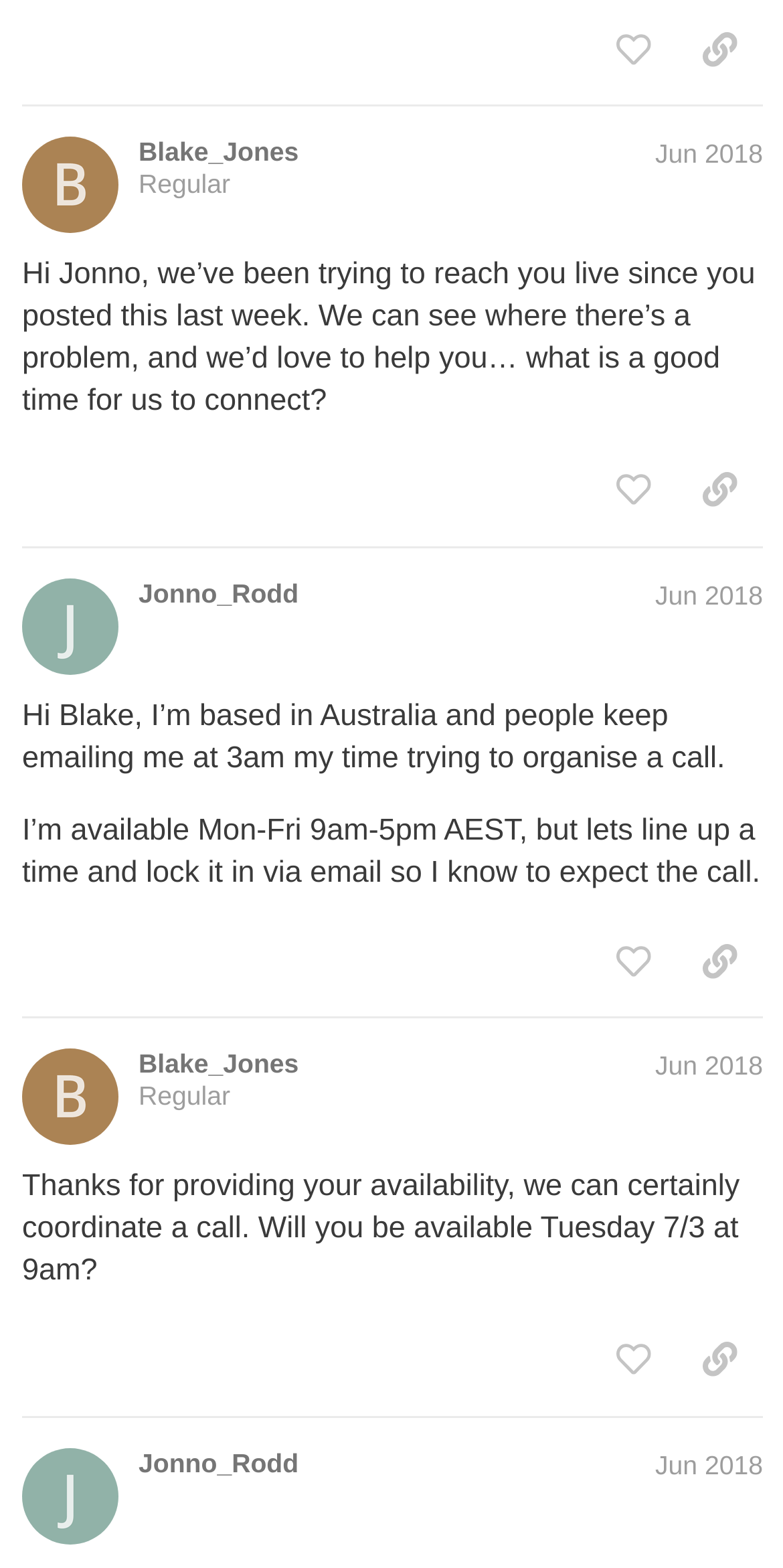For the given element description title="like this post", determine the bounding box coordinates of the UI element. The coordinates should follow the format (top-left x, top-left y, bottom-right x, bottom-right y) and be within the range of 0 to 1.

[0.753, 0.008, 0.864, 0.057]